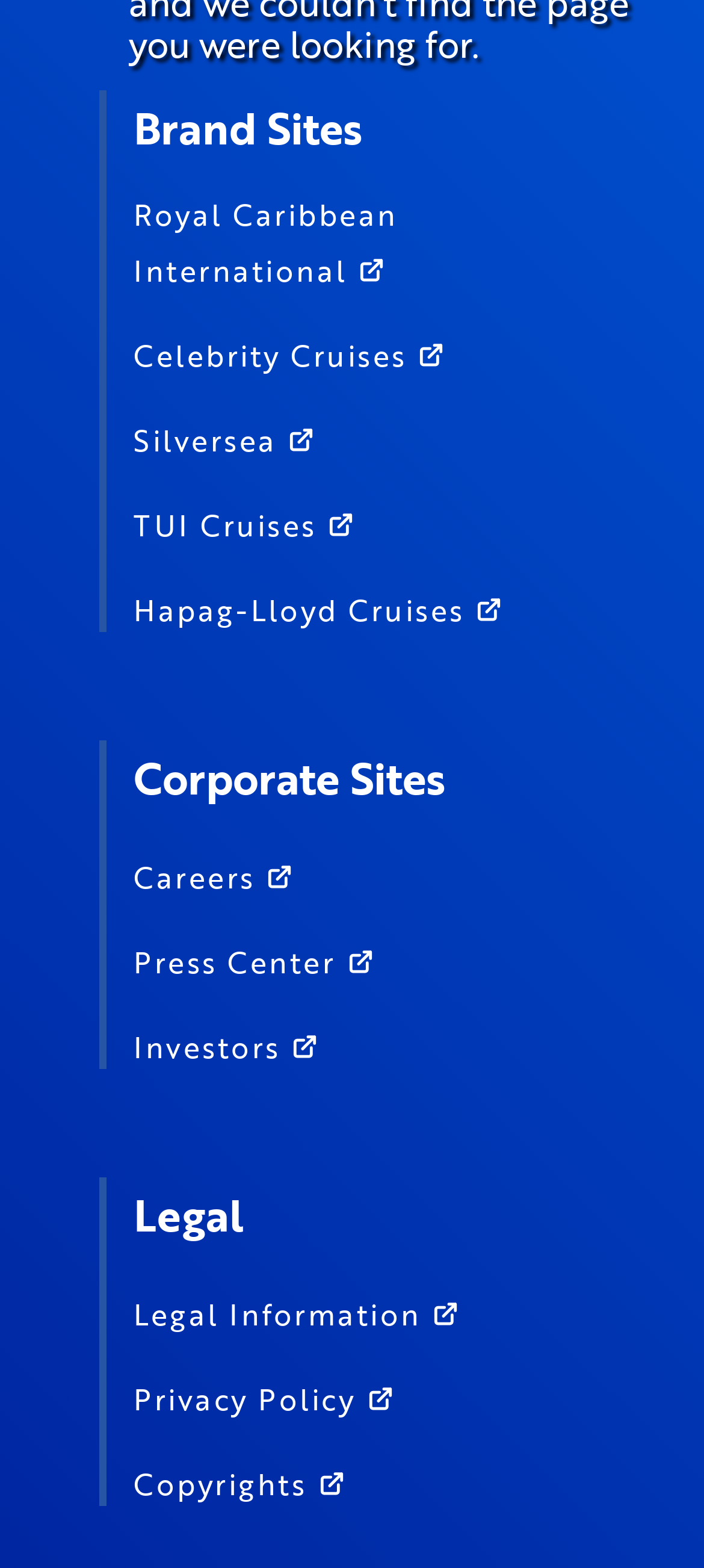Please find and report the bounding box coordinates of the element to click in order to perform the following action: "Go to Careers". The coordinates should be expressed as four float numbers between 0 and 1, in the format [left, top, right, bottom].

[0.19, 0.538, 0.859, 0.574]